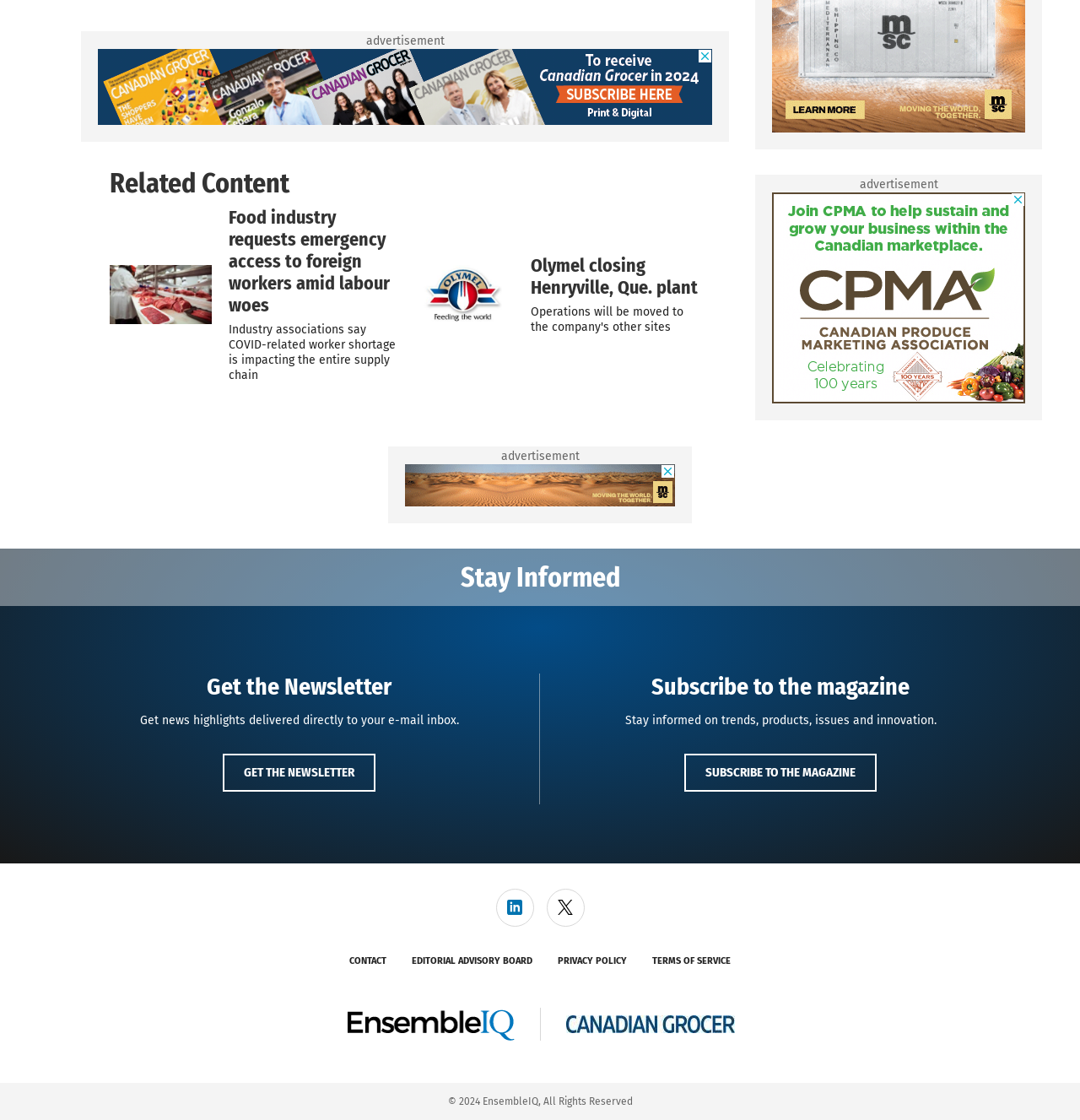Identify the bounding box coordinates of the element that should be clicked to fulfill this task: "Subscribe to the magazine". The coordinates should be provided as four float numbers between 0 and 1, i.e., [left, top, right, bottom].

[0.634, 0.673, 0.812, 0.707]